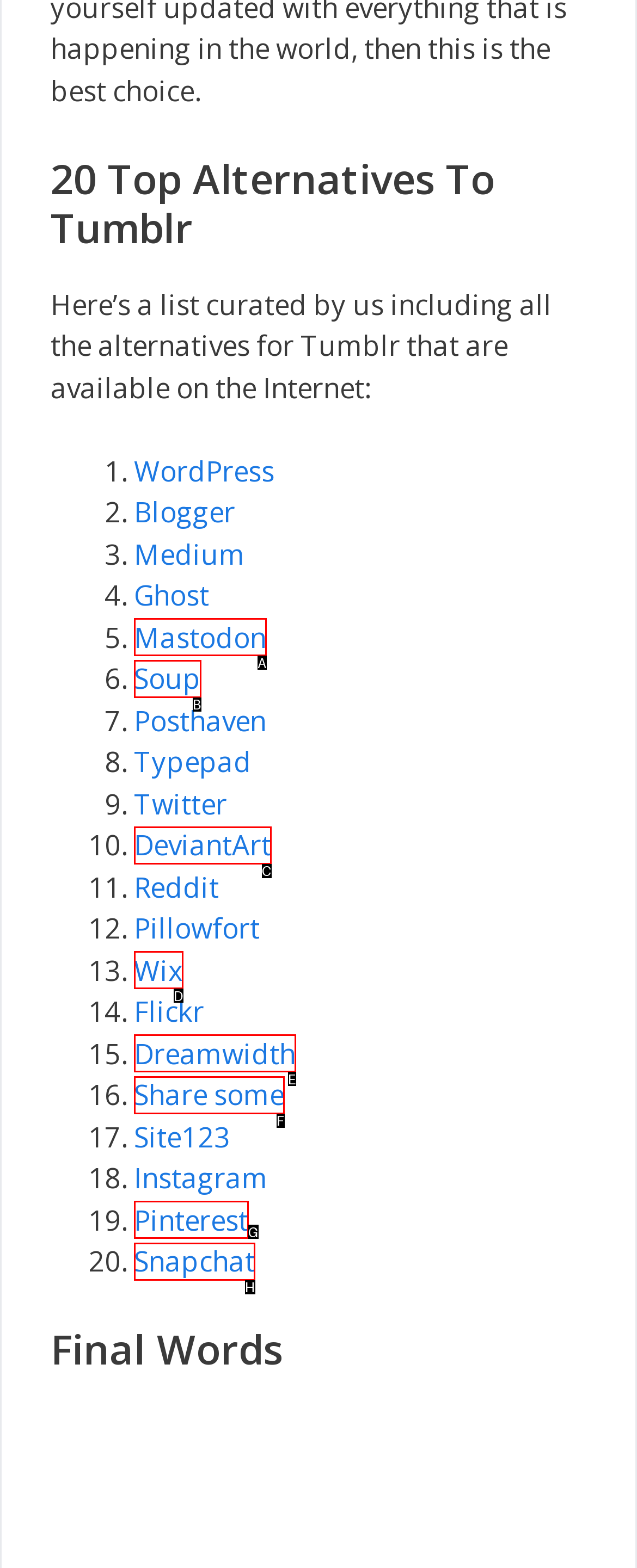Select the correct option based on the description: Share some
Answer directly with the option’s letter.

F